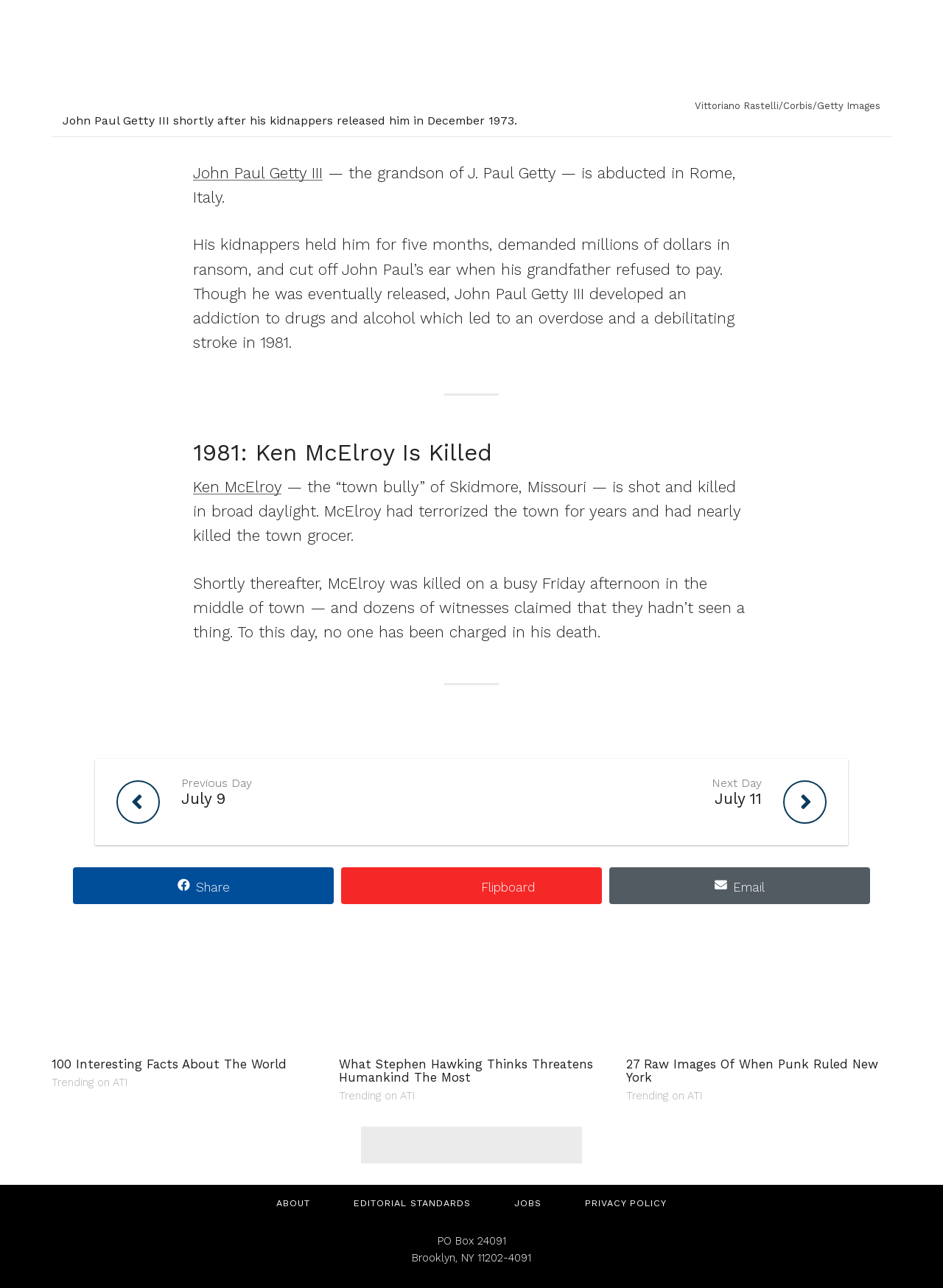Determine the bounding box coordinates for the UI element matching this description: "Email".

[0.646, 0.673, 0.922, 0.702]